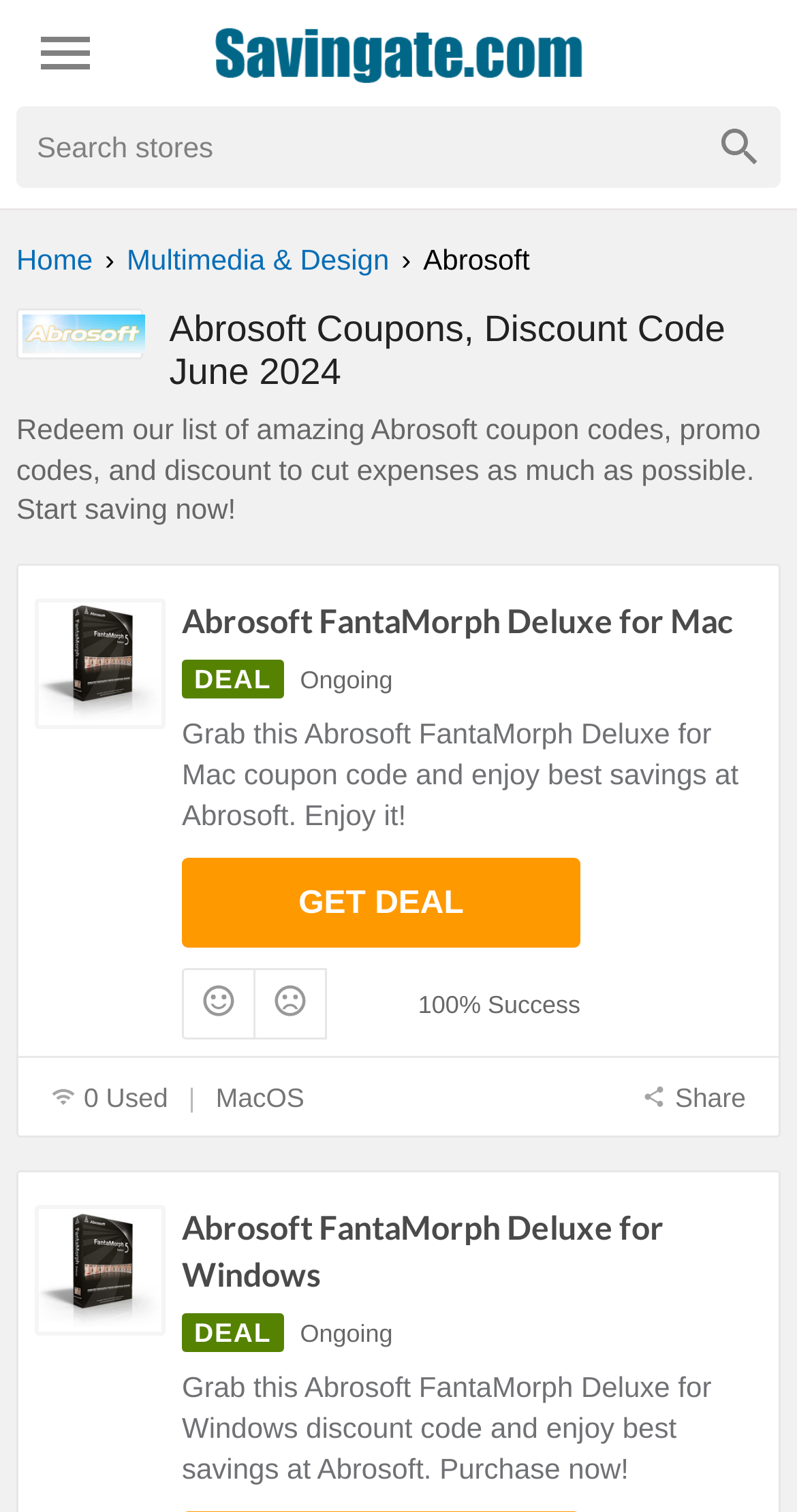Please examine the image and provide a detailed answer to the question: What is the name of the website?

I found the name of the website by looking at the image element with the text 'Savingate.com' at the top of the webpage.